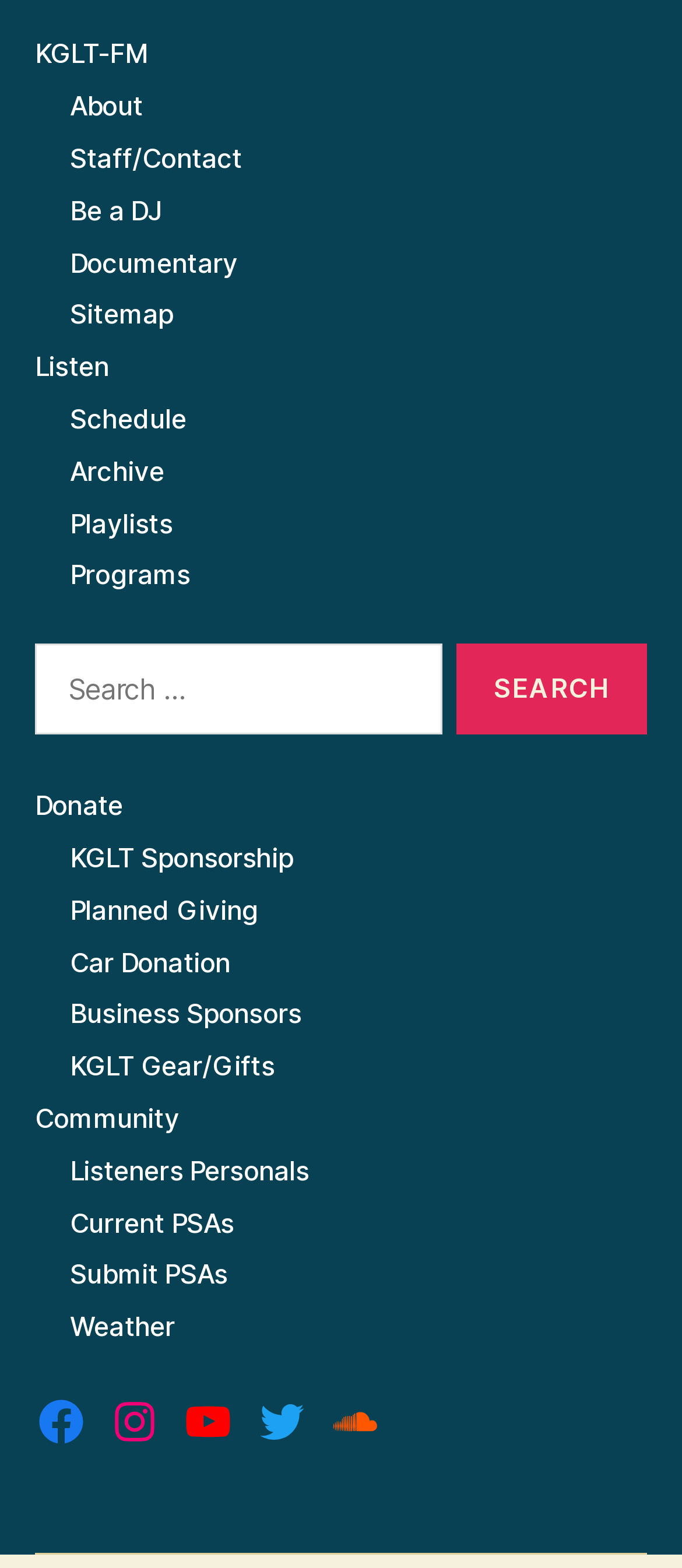How many navigation menus are there?
From the image, respond using a single word or phrase.

4